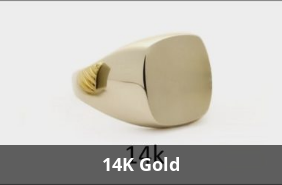What is the shape of the ring?
Can you give a detailed and elaborate answer to the question?

The caption describes the ring as having a 'squared-off shape', which suggests that it does not have a traditional circular shape, but instead has a more modern and contemporary design.